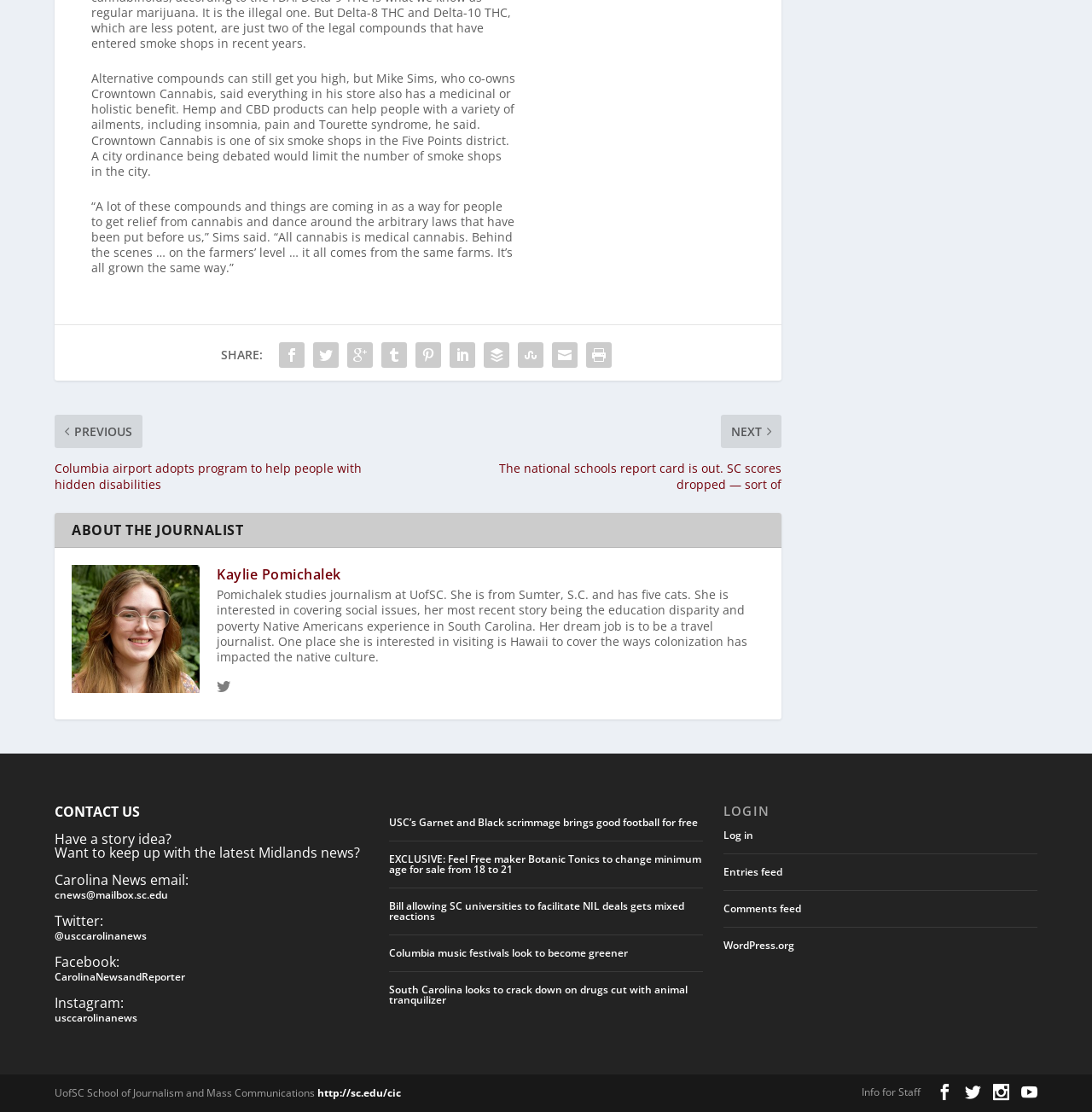What is the name of the cannabis store mentioned in the article?
Could you answer the question in a detailed manner, providing as much information as possible?

The article mentions Crowntown Cannabis as one of the six smoke shops in the Five Points district, and Mike Sims is quoted as the co-owner of the store.